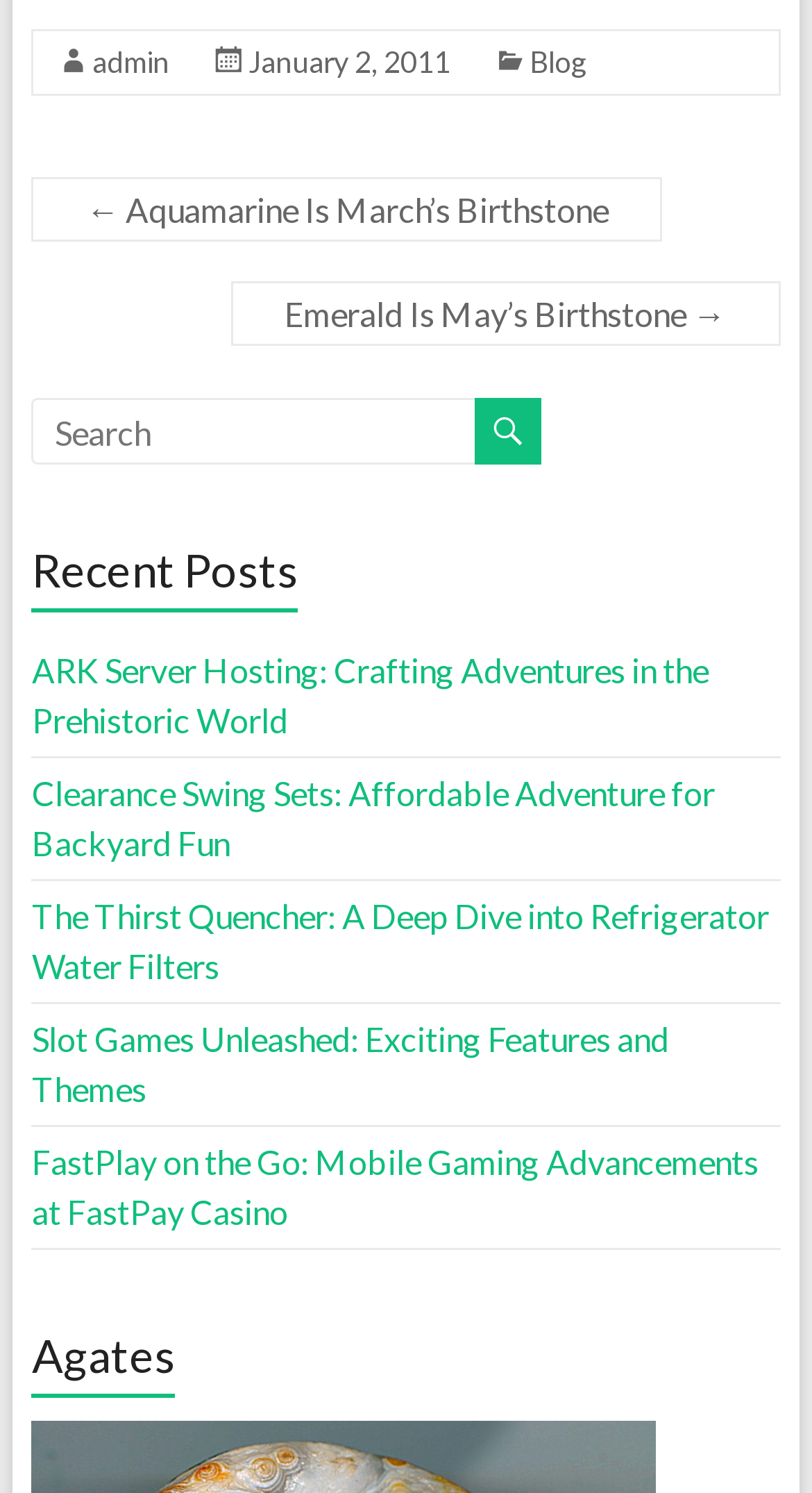How many links are there in the footer section?
Please provide a full and detailed response to the question.

I counted the number of links in the footer section by looking at the child elements of the 'FooterAsNonLandmark' element. There are three links: 'admin', 'January 2, 2011', and 'Blog'.